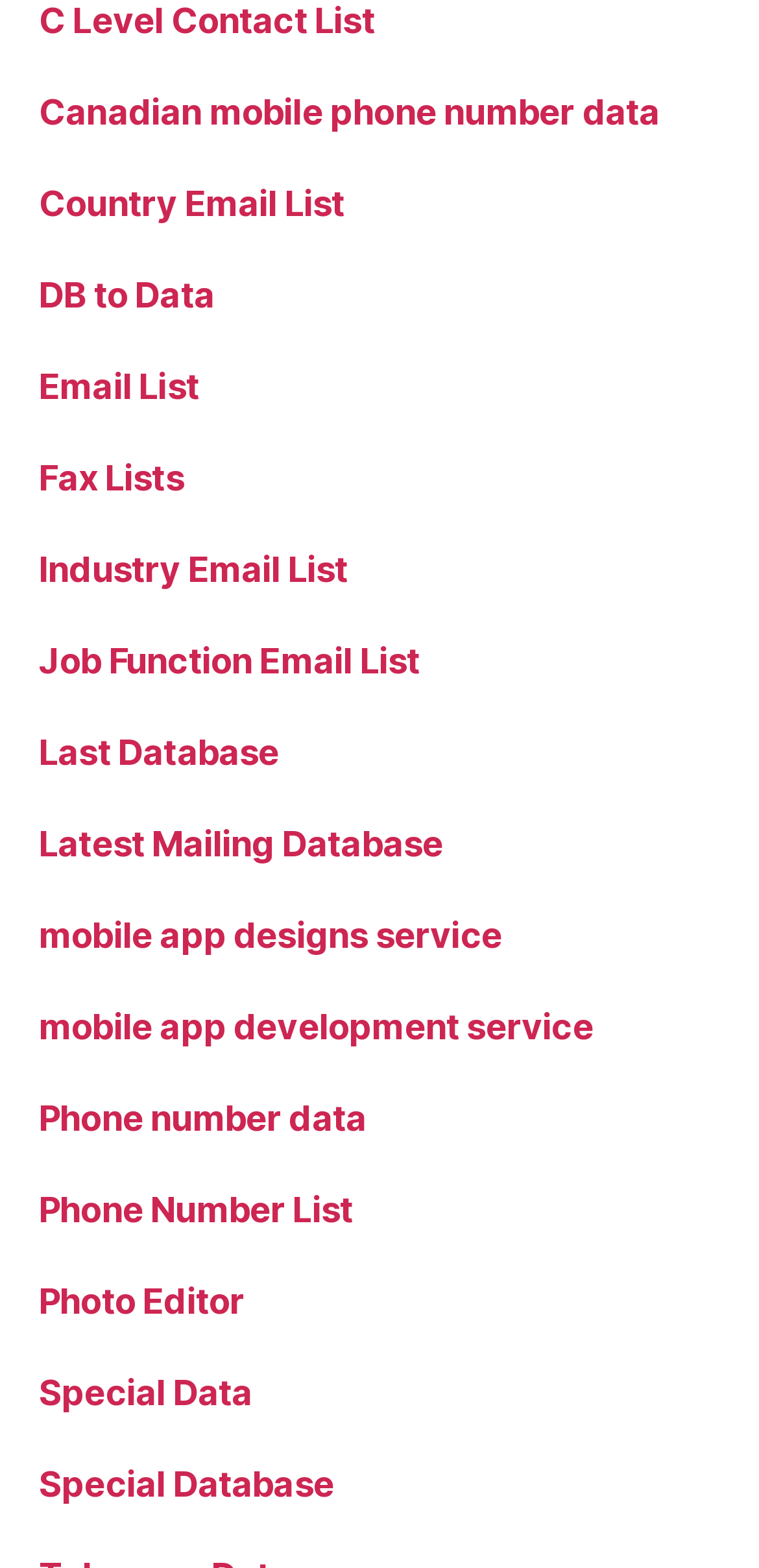Determine the bounding box coordinates of the UI element described by: "Personal Stories".

None